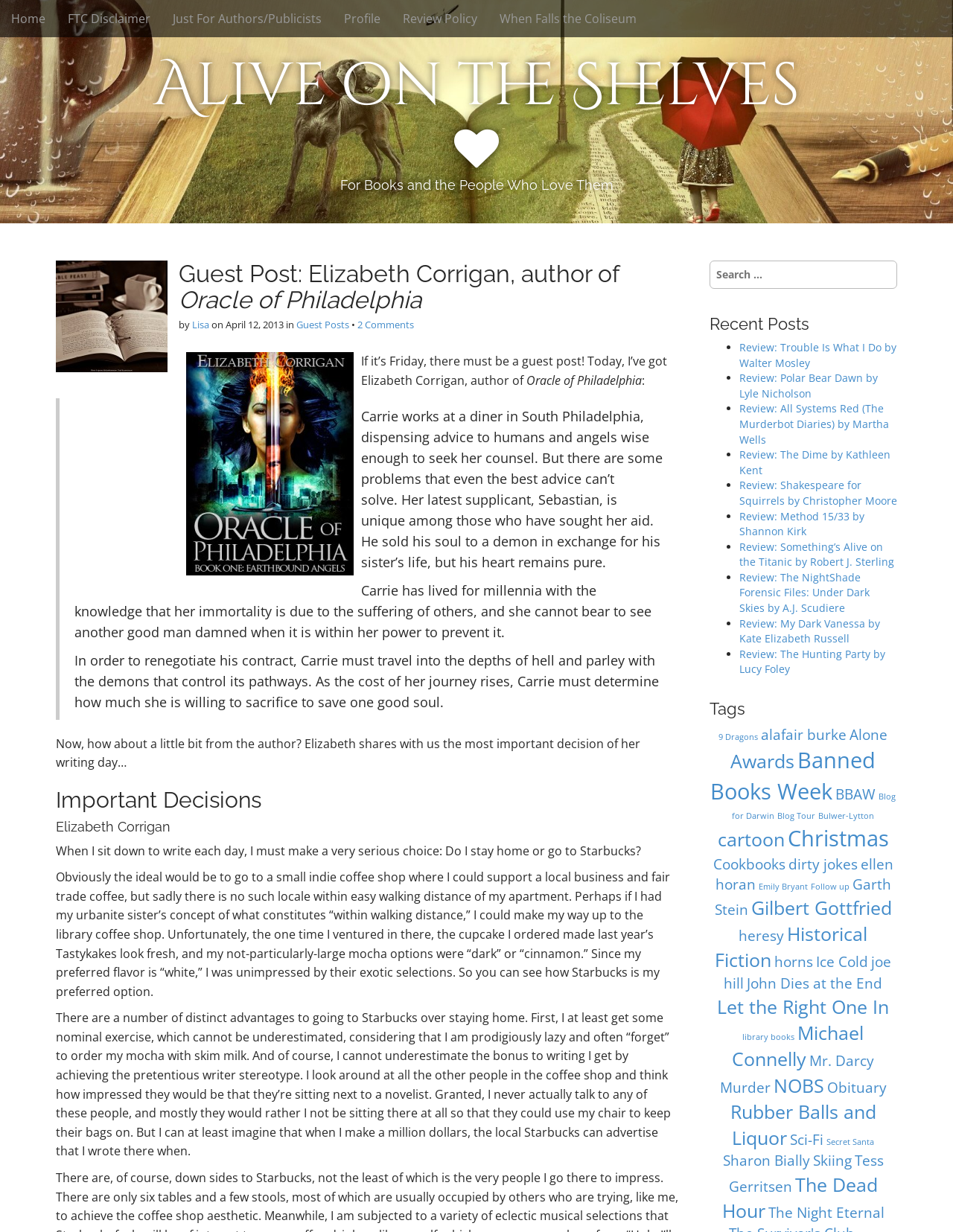Determine the bounding box coordinates of the UI element that matches the following description: "John Dies at the End". The coordinates should be four float numbers between 0 and 1 in the format [left, top, right, bottom].

[0.784, 0.79, 0.926, 0.806]